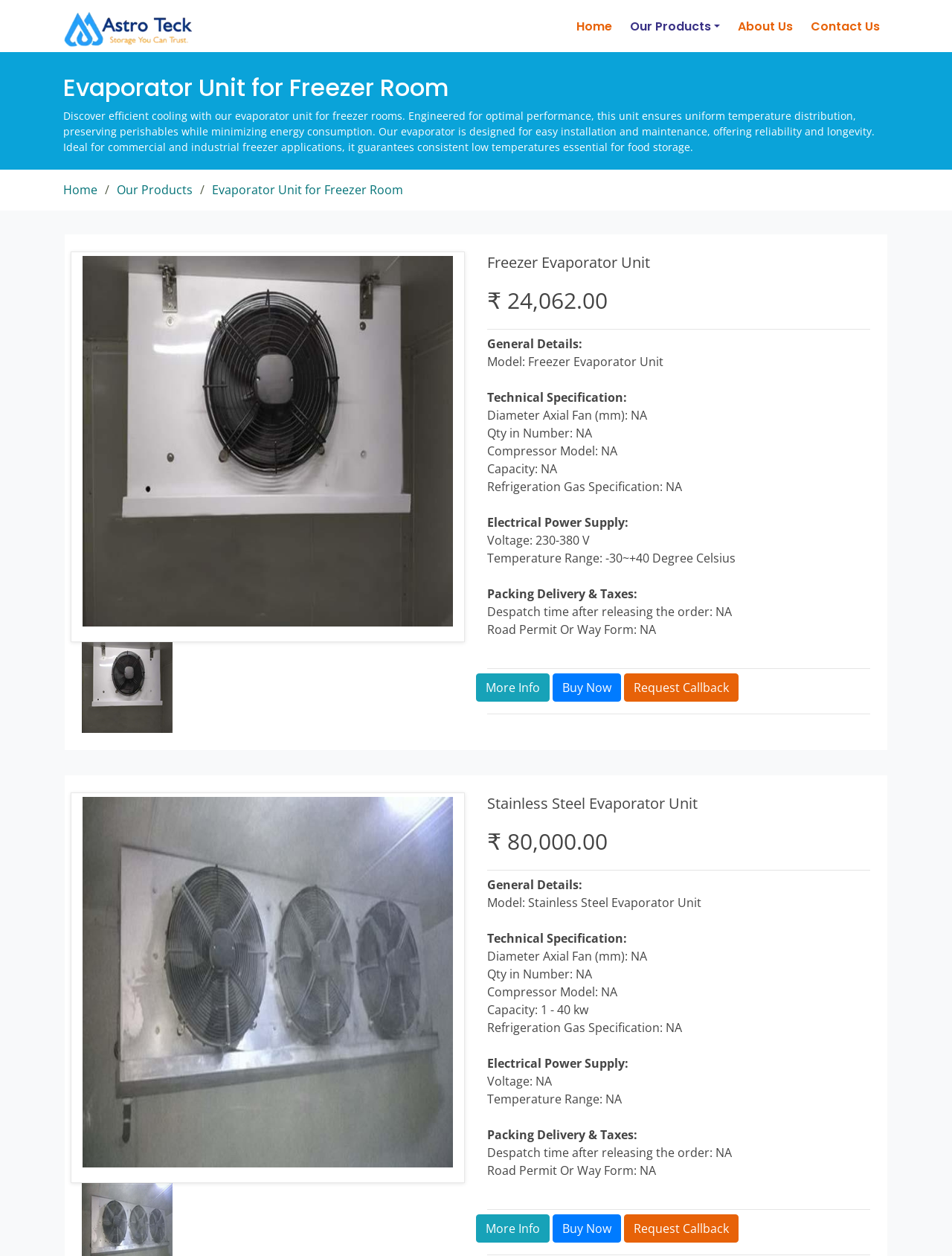Extract the bounding box coordinates of the UI element described by: "Home". The coordinates should include four float numbers ranging from 0 to 1, e.g., [left, top, right, bottom].

[0.066, 0.145, 0.102, 0.158]